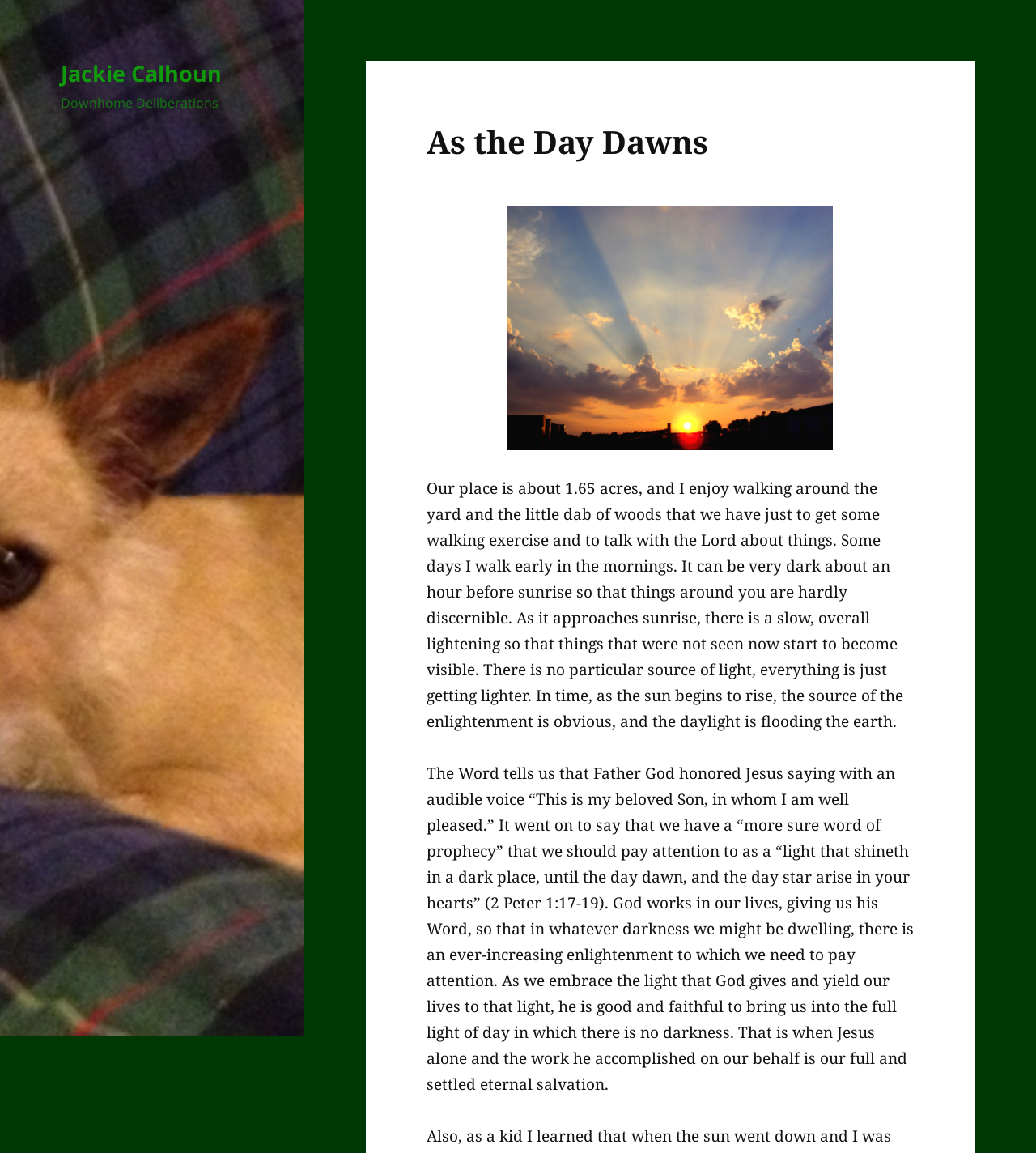Give the bounding box coordinates for the element described by: "Jackie Calhoun".

[0.059, 0.051, 0.214, 0.077]